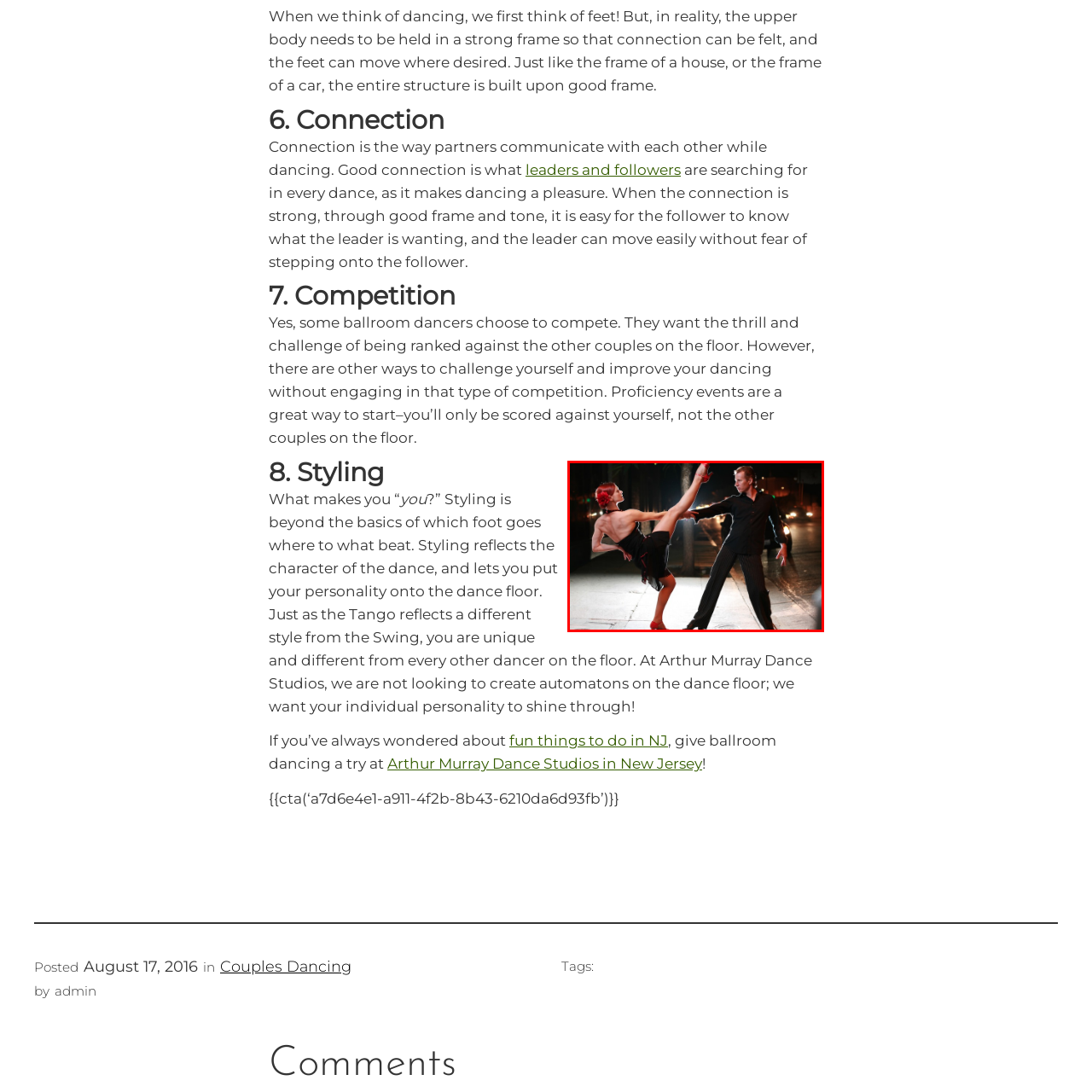Carefully examine the image inside the red box and generate a detailed caption for it.

This vibrant image captures a dynamic moment in ballroom dancing, showcasing a male and female dancer engaged in an expressive pose. The female dancer, adorned in a sleek black dress with a high slit and striking red heels, emphasizes elegance and flair. Her dramatic arm extension and raised leg highlight the artistry and athleticism integral to dance. The male dancer complements her pose with a strong frame, wearing a sharp black shirt and pinstriped trousers, embodying the connection and partnership essential in ballroom dance. The urban backdrop, illuminated by city lights, adds an exciting atmosphere, enhancing the exhilarating spirit of their performance. This scene beautifully illustrates the concepts of connection and styling discussed in the context of dance, reflecting how individual personalities shine through in this art form.